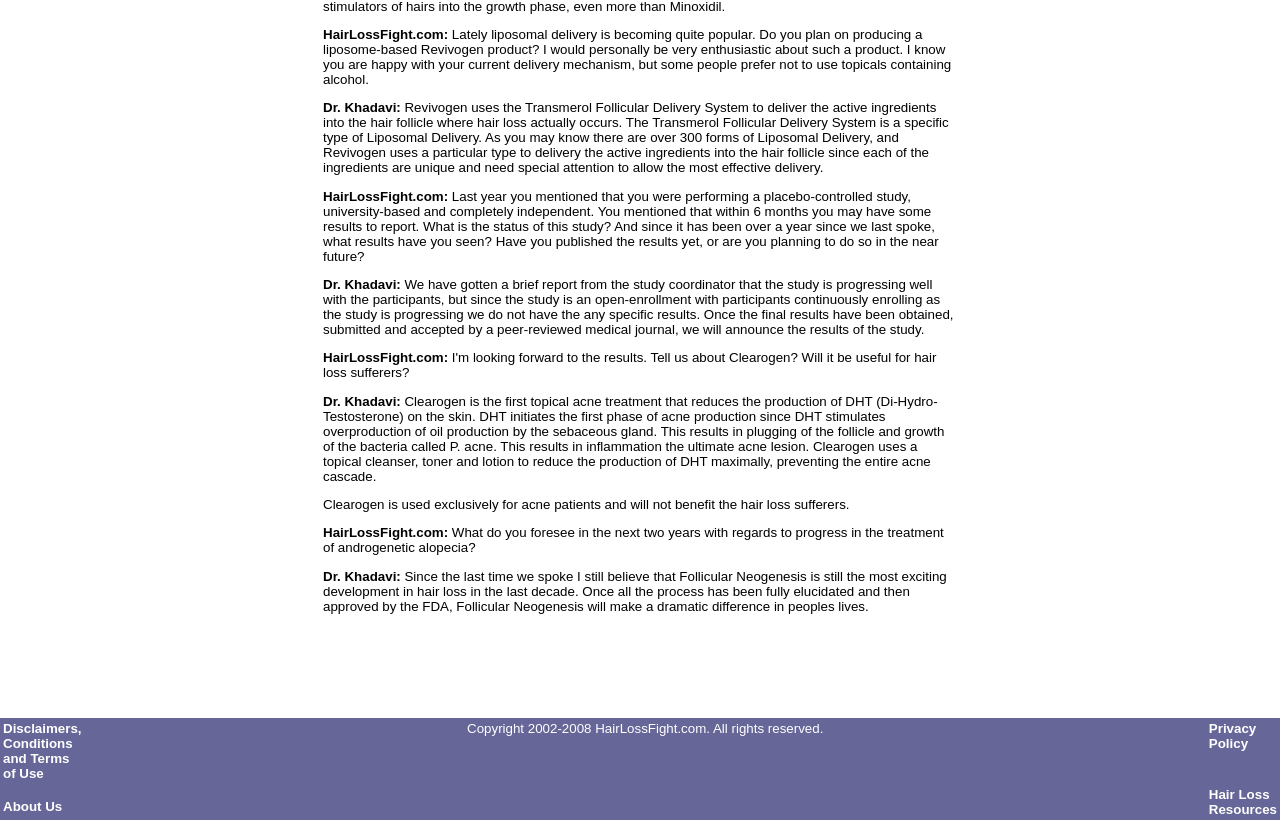Determine the bounding box coordinates for the HTML element mentioned in the following description: "Privacy Policy". The coordinates should be a list of four floats ranging from 0 to 1, represented as [left, top, right, bottom].

[0.944, 0.879, 0.981, 0.916]